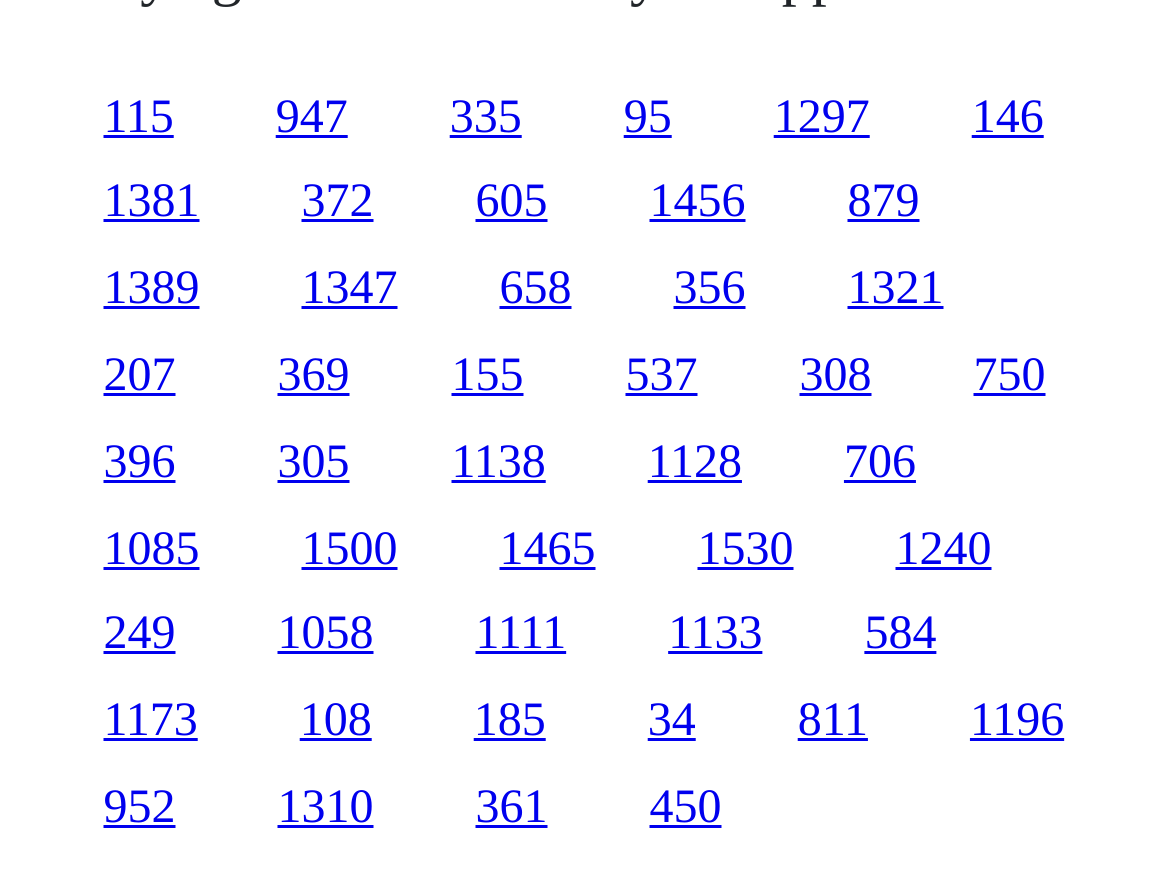Identify the bounding box coordinates of the area that should be clicked in order to complete the given instruction: "visit the page of link 947". The bounding box coordinates should be four float numbers between 0 and 1, i.e., [left, top, right, bottom].

[0.236, 0.104, 0.297, 0.162]